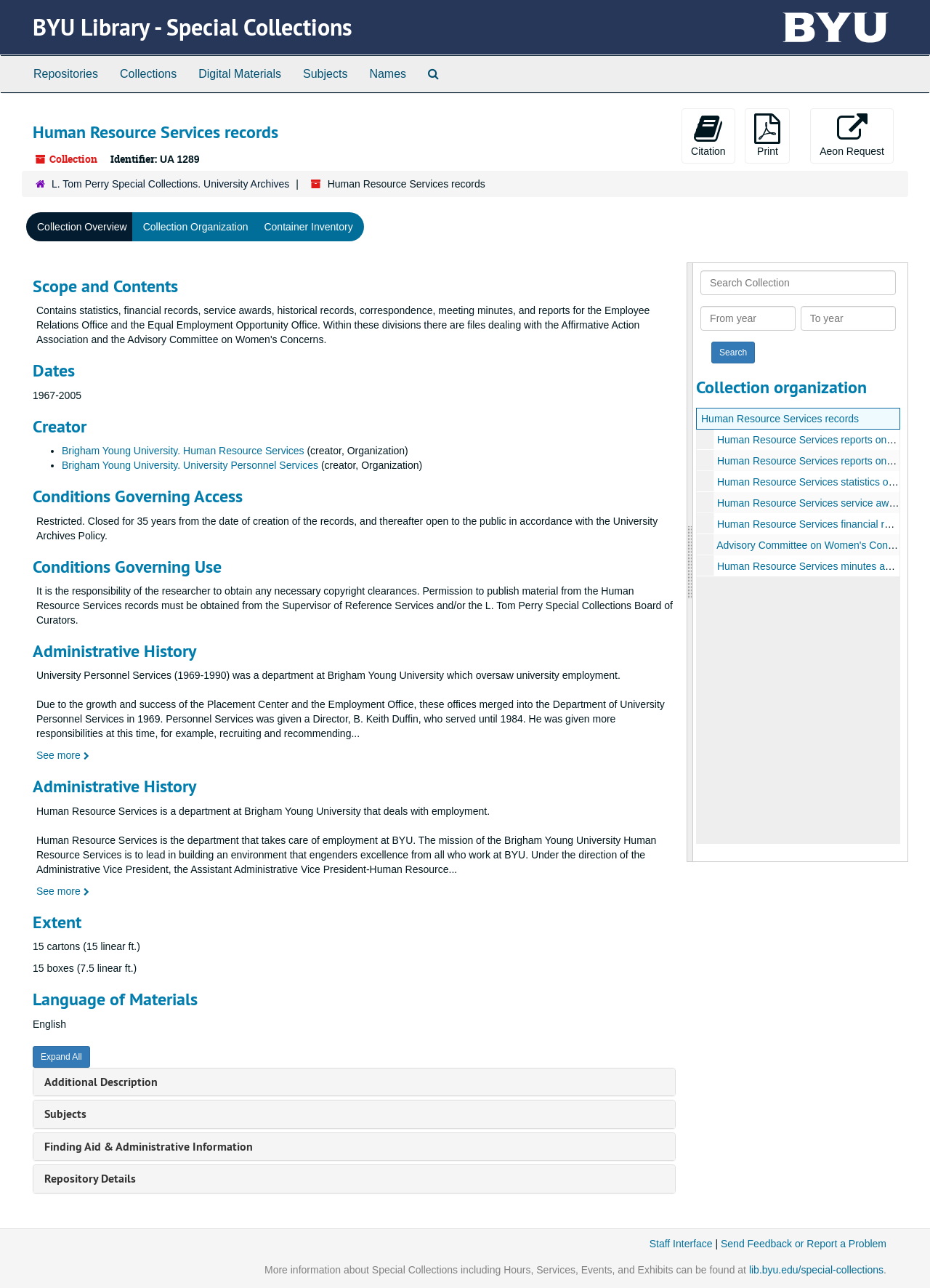Give the bounding box coordinates for the element described as: "Human Resource Services records".

[0.754, 0.321, 0.924, 0.33]